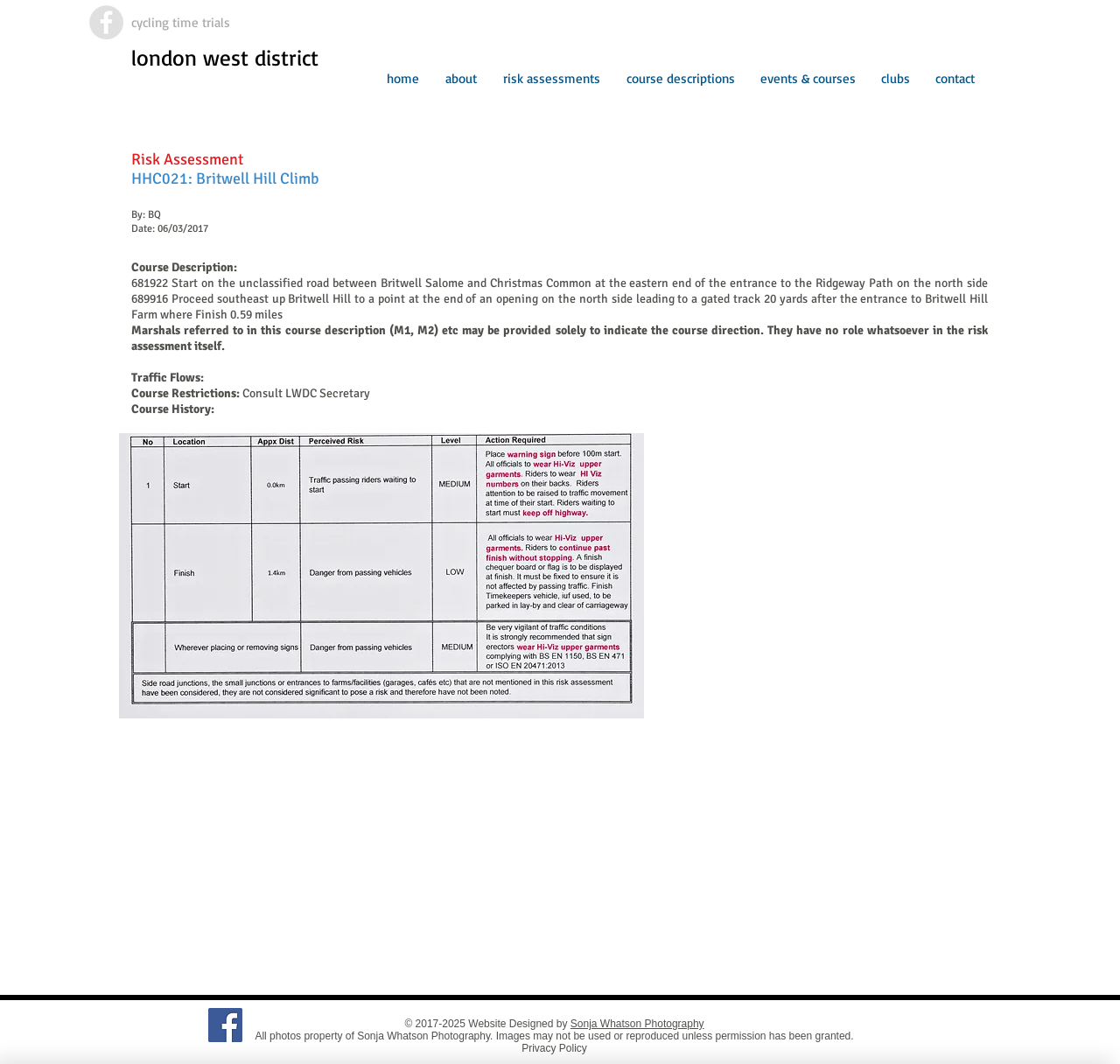Locate the bounding box coordinates of the area where you should click to accomplish the instruction: "View course descriptions".

[0.544, 0.062, 0.664, 0.086]